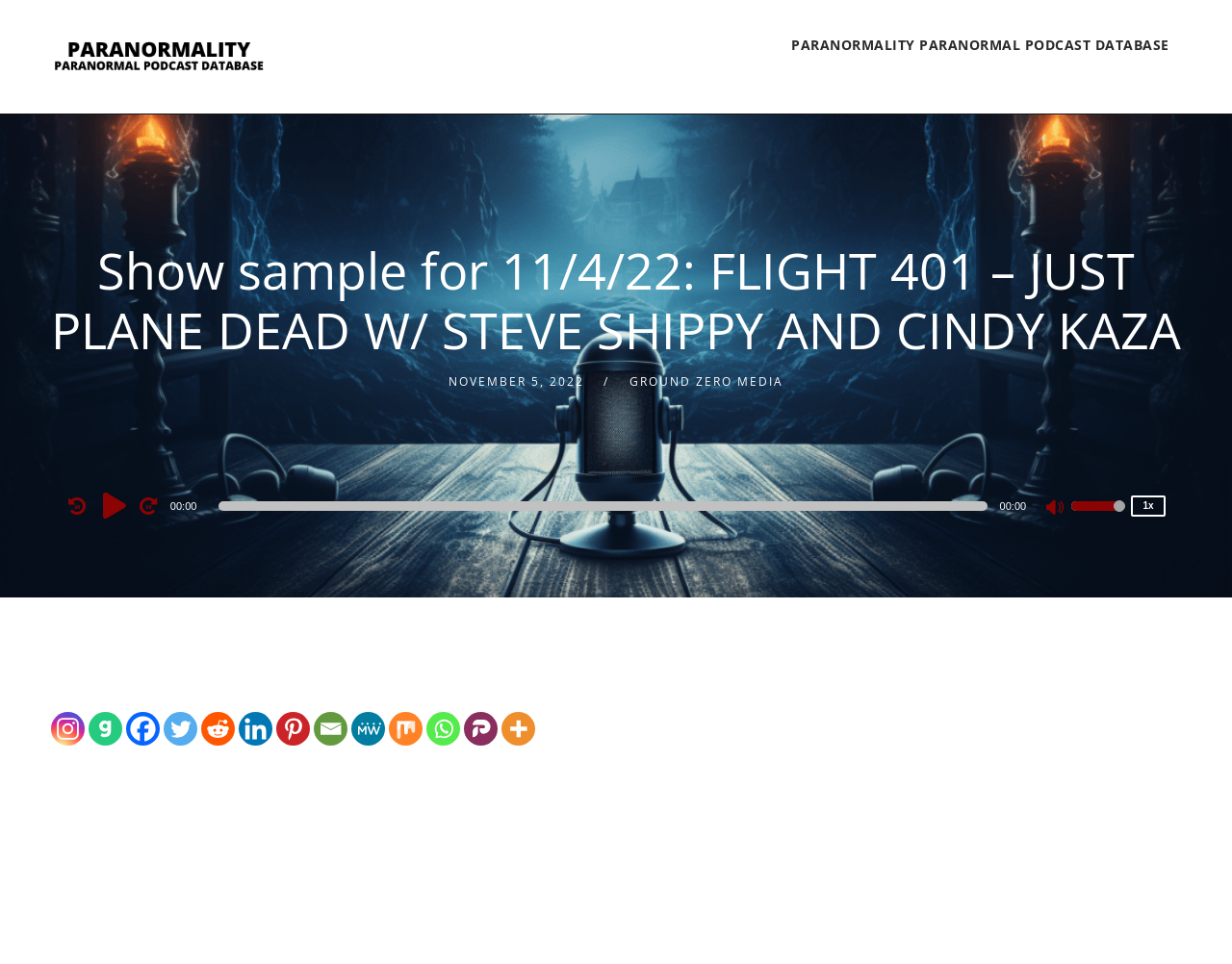What is the topic of the show?
Answer the question with a thorough and detailed explanation.

The topic of the show can be inferred from the long text element at the bottom of the webpage, which describes the story of Flight 401 and its connection to paranormal activity. The show title 'FLIGHT 401 – JUST PLANE DEAD' also confirms this.